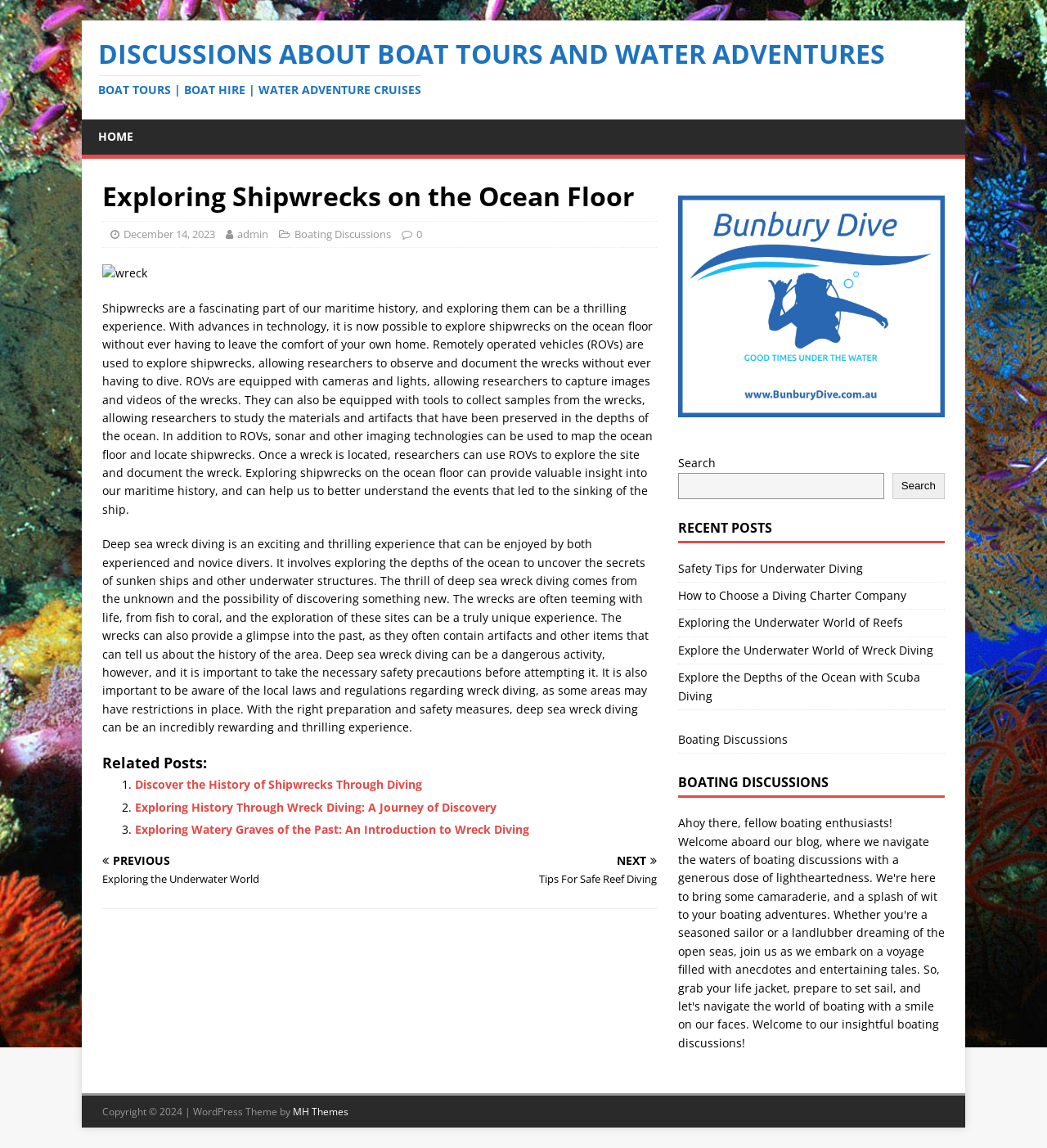Locate the bounding box coordinates of the element that needs to be clicked to carry out the instruction: "Explore the 'Related Posts'". The coordinates should be given as four float numbers ranging from 0 to 1, i.e., [left, top, right, bottom].

[0.098, 0.656, 0.627, 0.676]